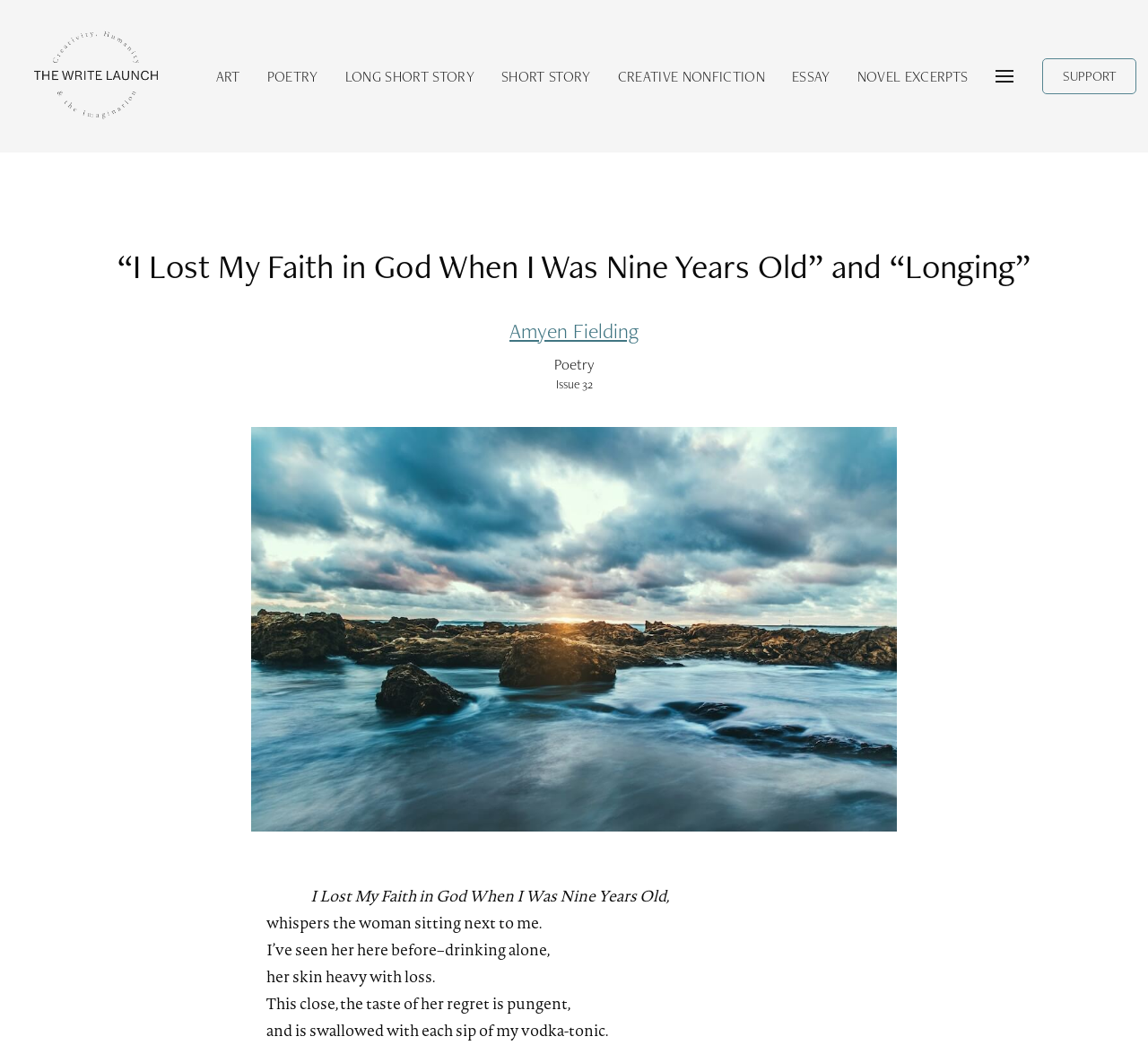Explain the webpage's layout and main content in detail.

This webpage appears to be a literary publication featuring a poem or short story. At the top left, there is a logo of "The Write Launch" accompanied by a link to the website. Below the logo, there are several links to different genres of writing, including "ART", "POETRY", "LONG SHORT STORY", "SHORT STORY", "CREATIVE NONFICTION", "ESSAY", and "NOVEL EXCERPTS". These links are arranged horizontally across the top of the page.

To the right of these links, there is a button to toggle a dropdown menu. Next to the button, there is a link to "SUPPORT". Below the "SUPPORT" link, the title of the poem or short story "“I Lost My Faith in God When I Was Nine Years Old” and “Longing”" is displayed prominently. The author's name, "Amyen Fielding", is listed below the title, along with the genre "Poetry" and the issue number "Issue 32".

The main content of the webpage is a poem or short story, which is divided into several paragraphs. The text describes a woman sitting alone, drinking, and filled with regret. The poem or short story is accompanied by an image, which takes up a significant portion of the page.

Overall, the webpage has a clean and simple design, with a focus on showcasing the literary work.